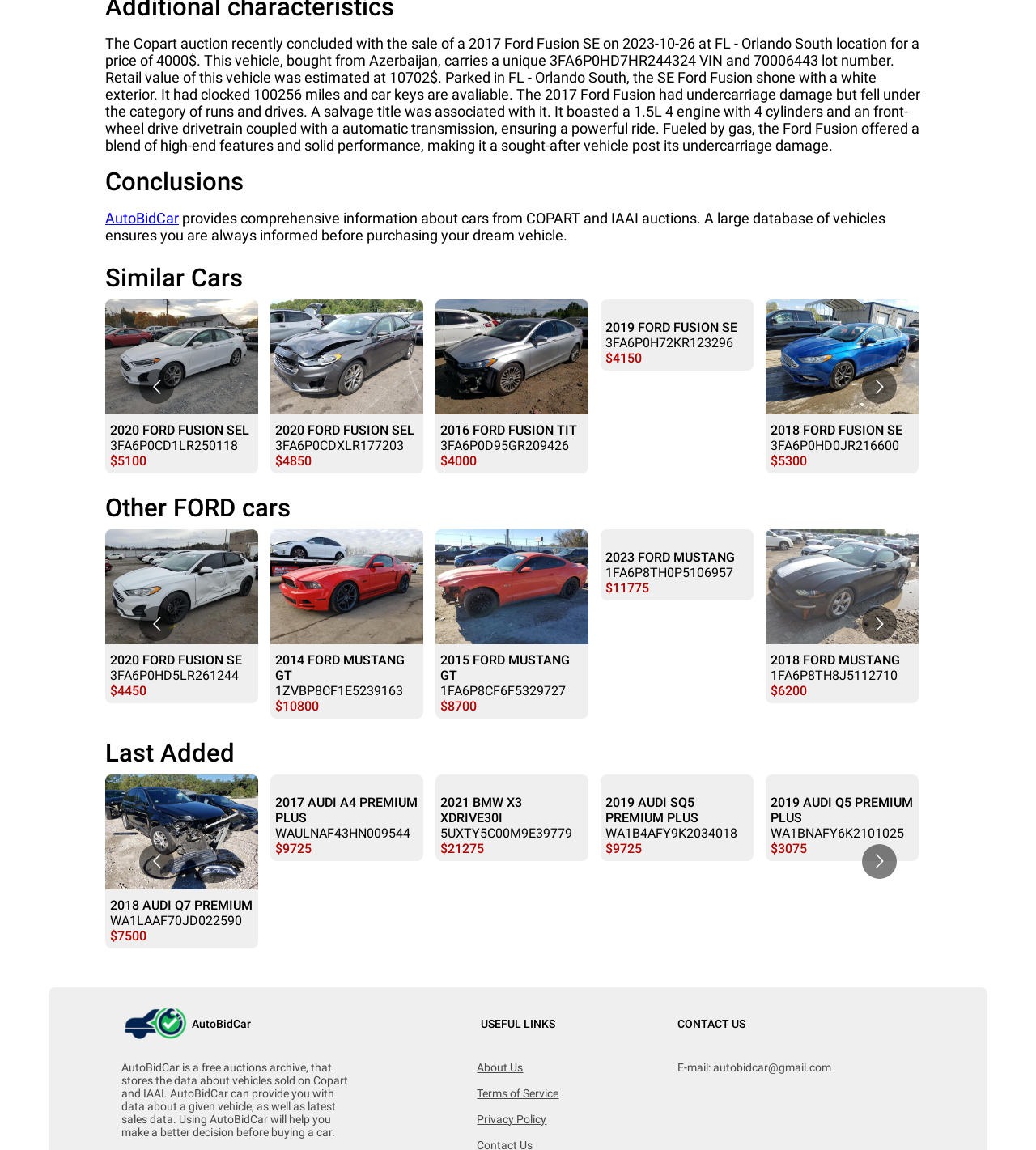How many similar cars are listed on the webpage?
Please respond to the question thoroughly and include all relevant details.

The webpage lists 5 similar cars, including the 2020 Ford Fusion SEL, 2020 Ford Fusion SEL, 2016 Ford Fusion TIT, 2019 Ford Fusion SE, and 2018 Ford Fusion SE, each with its own details and price.